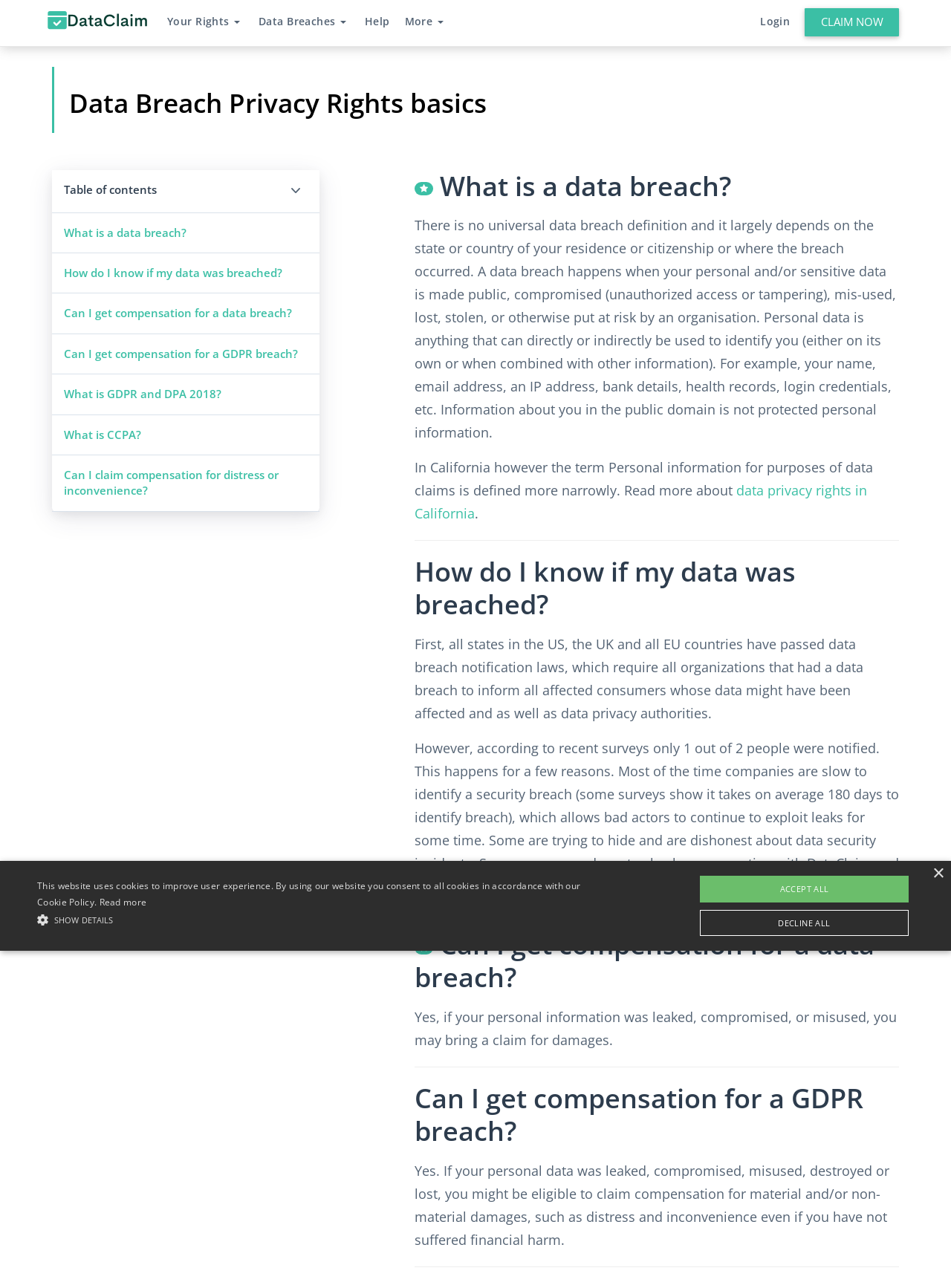Pinpoint the bounding box coordinates of the clickable area necessary to execute the following instruction: "Read more about data privacy rights in California". The coordinates should be given as four float numbers between 0 and 1, namely [left, top, right, bottom].

[0.436, 0.374, 0.911, 0.406]